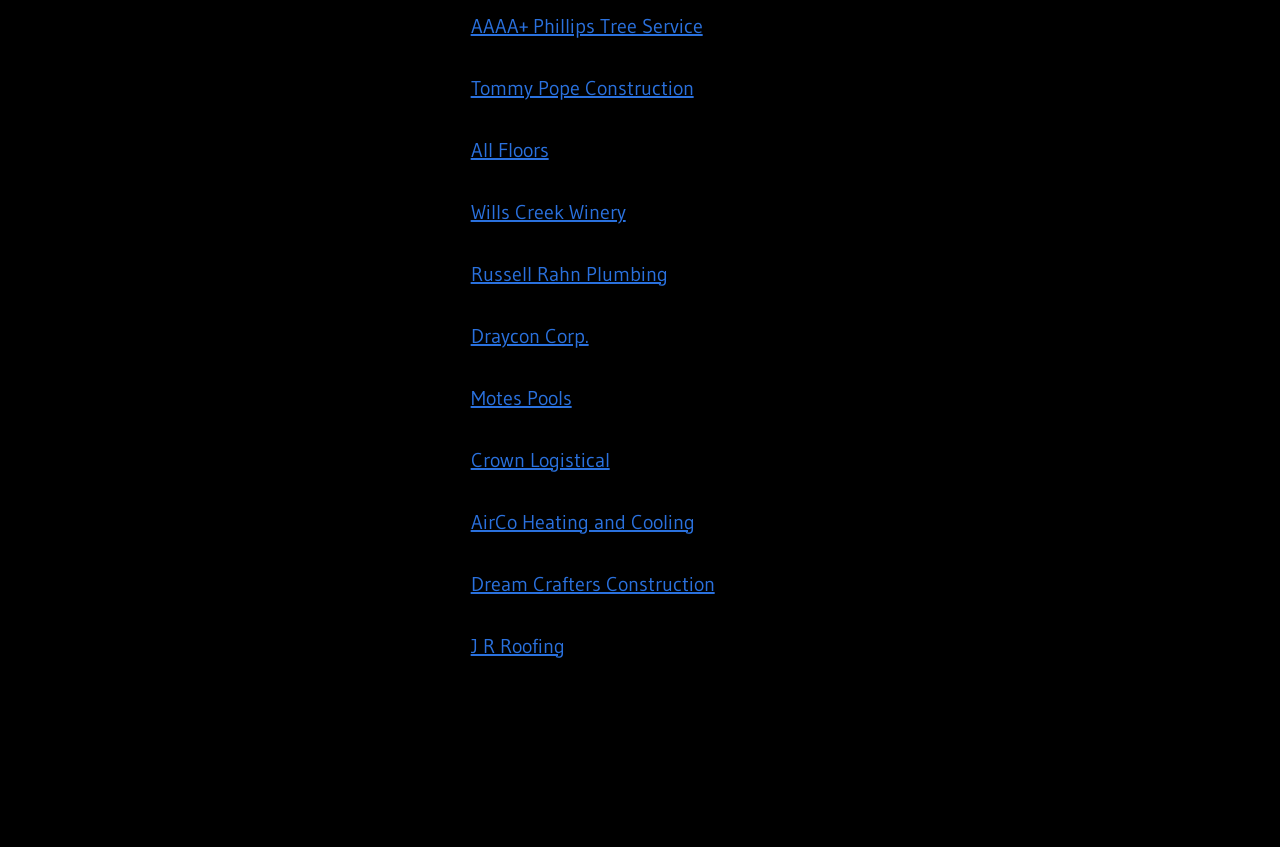Determine the bounding box for the UI element that matches this description: "AAAA+ Phillips Tree Service".

[0.368, 0.017, 0.549, 0.045]